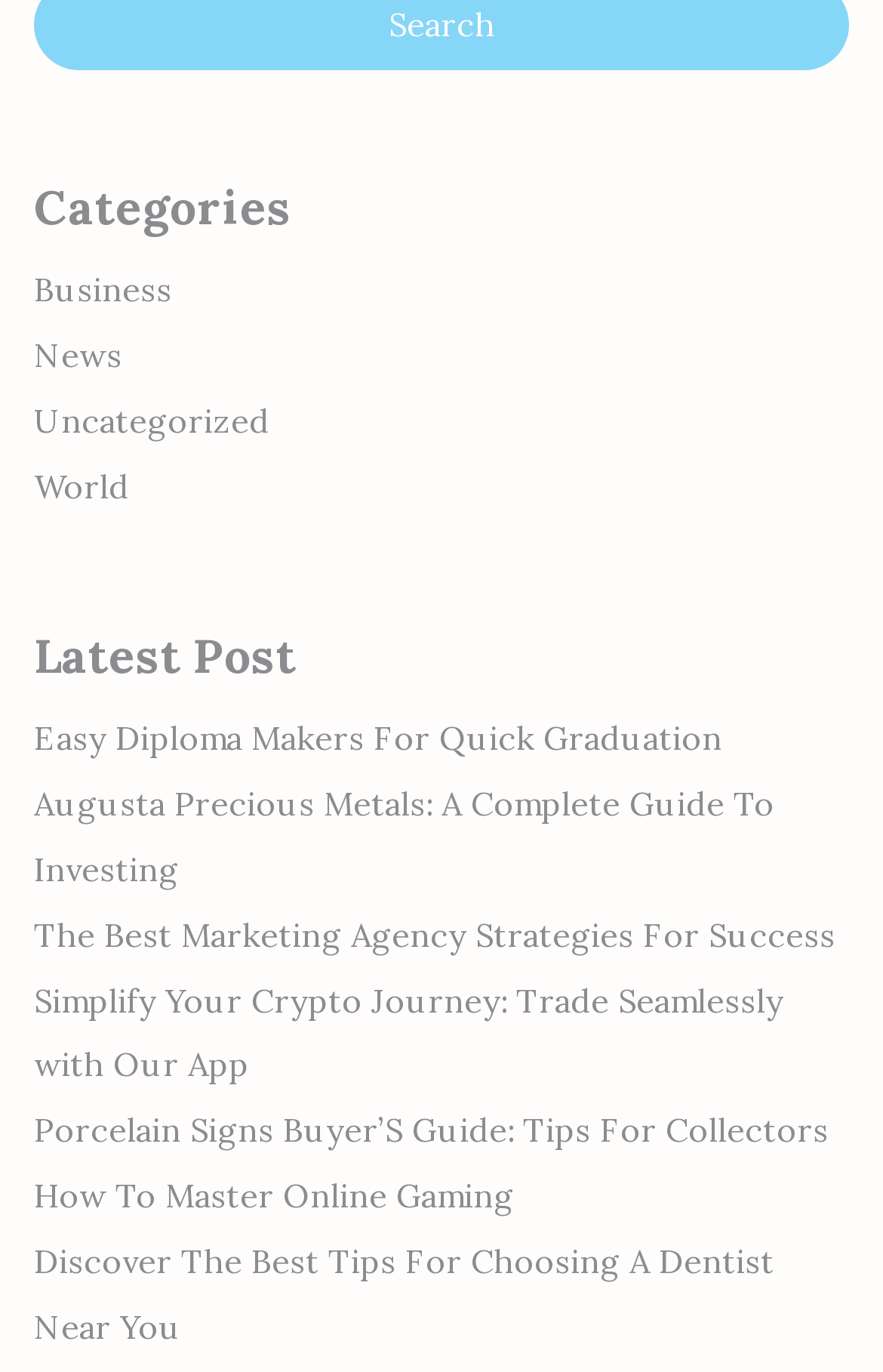Respond to the question below with a concise word or phrase:
What is the last category listed?

World